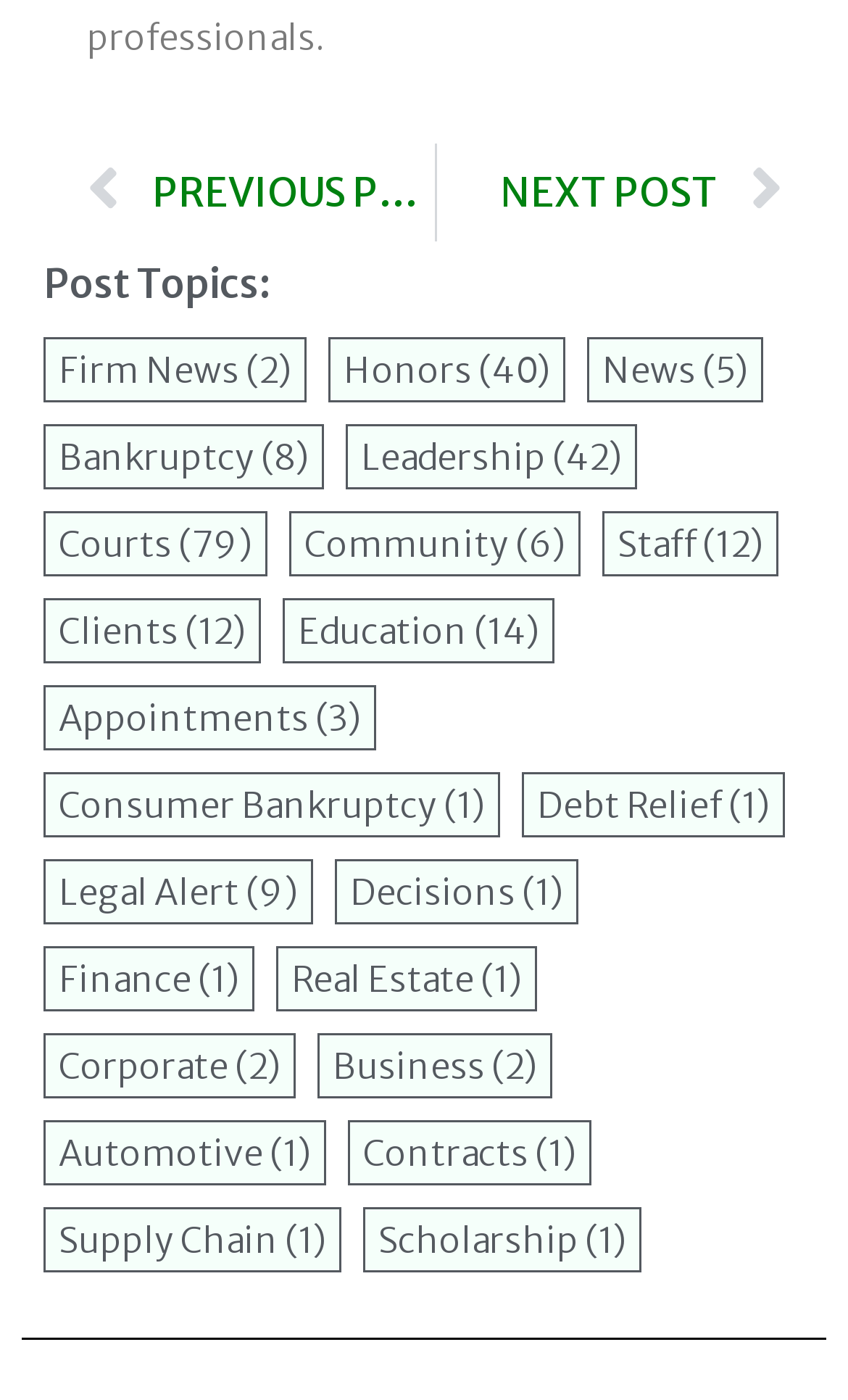Give a one-word or phrase response to the following question: What is the first post topic?

Firm News